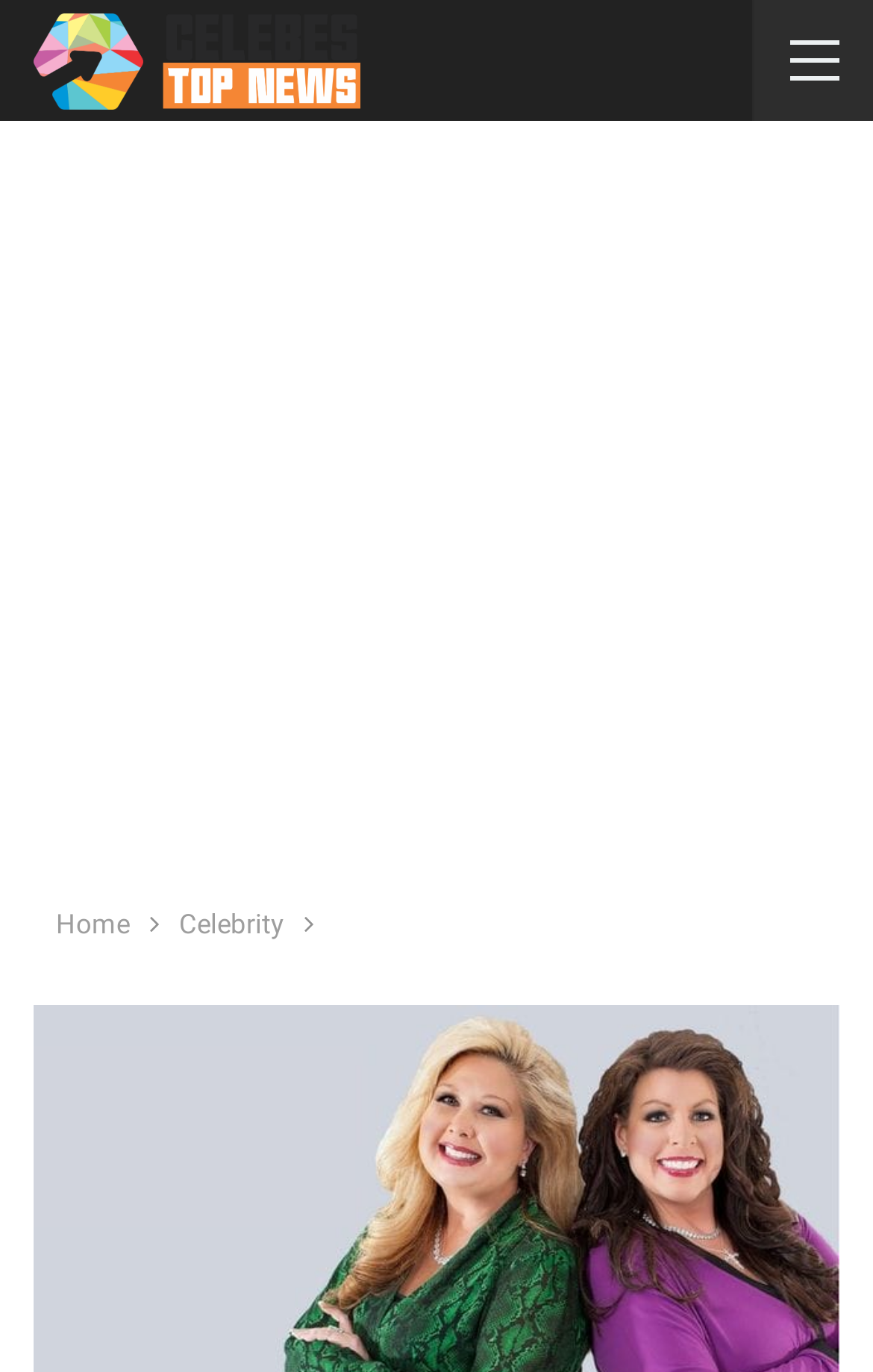Respond to the following query with just one word or a short phrase: 
What is the category of the current article?

Celebrity